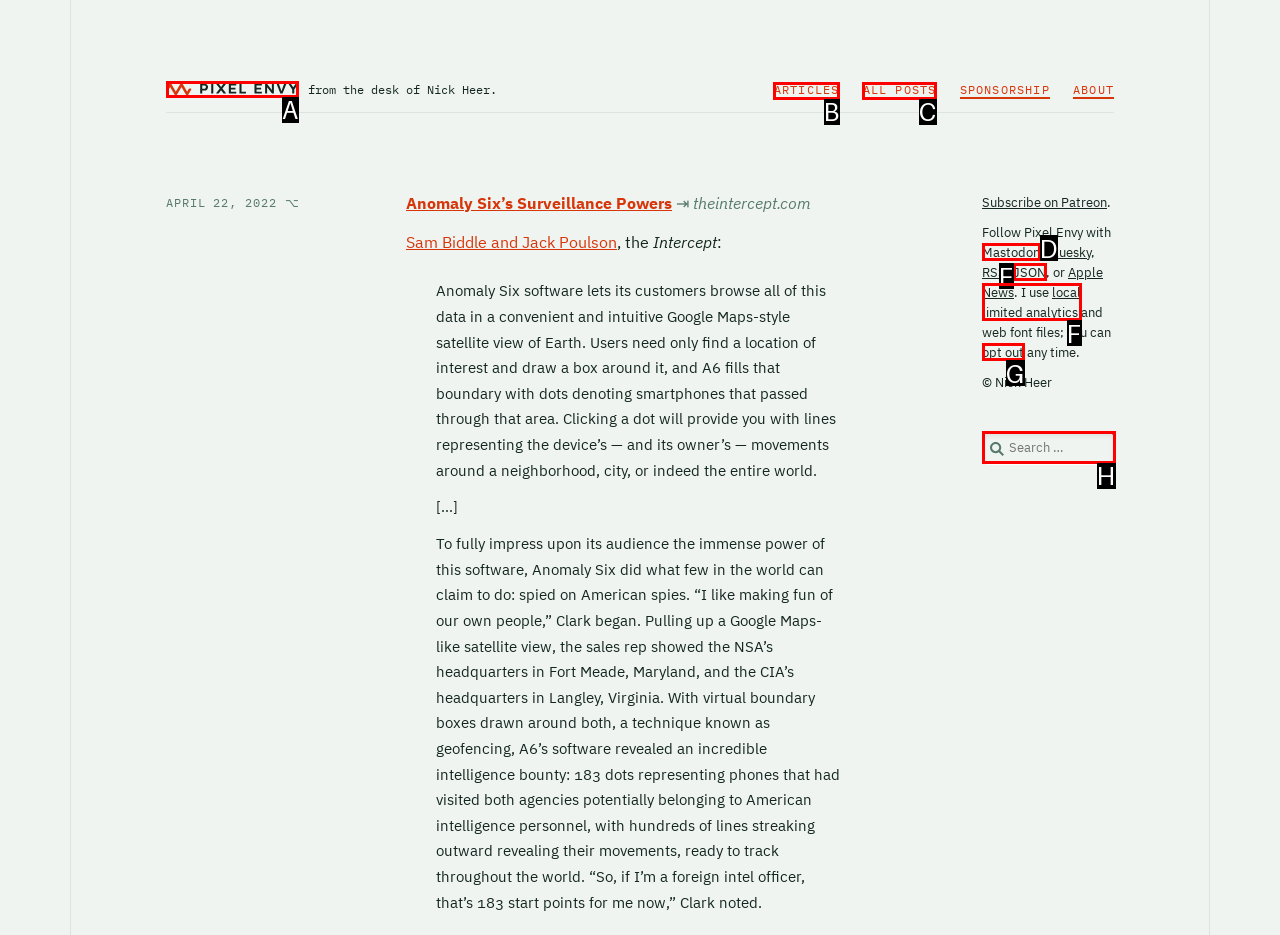Based on the provided element description: aria-label="Pixel Envy logo" title="Pixel Envy", identify the best matching HTML element. Respond with the corresponding letter from the options shown.

A